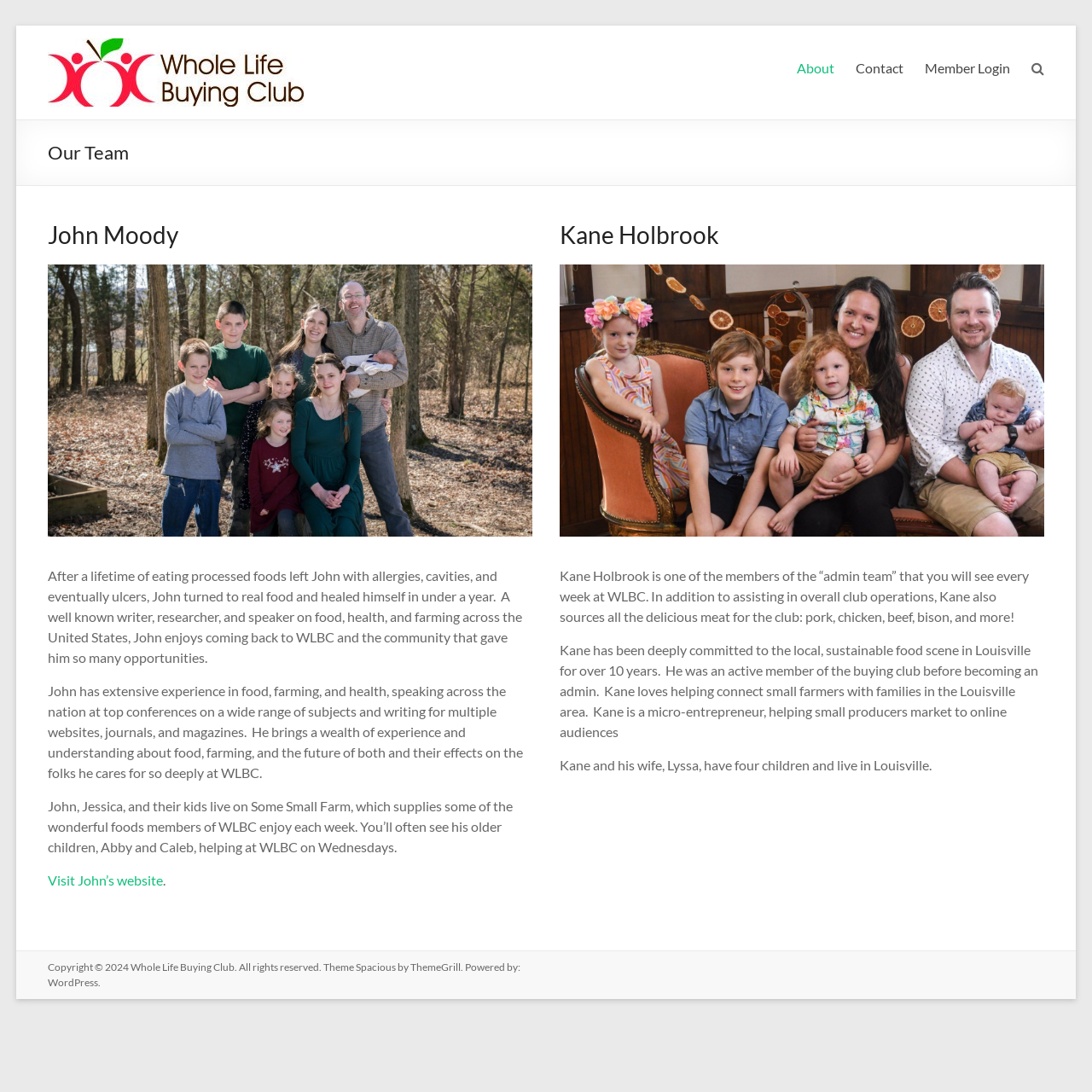What is John Moody's profession?
Based on the visual information, provide a detailed and comprehensive answer.

Based on the webpage, John Moody is described as a well-known writer, researcher, and speaker on food, health, and farming across the United States.